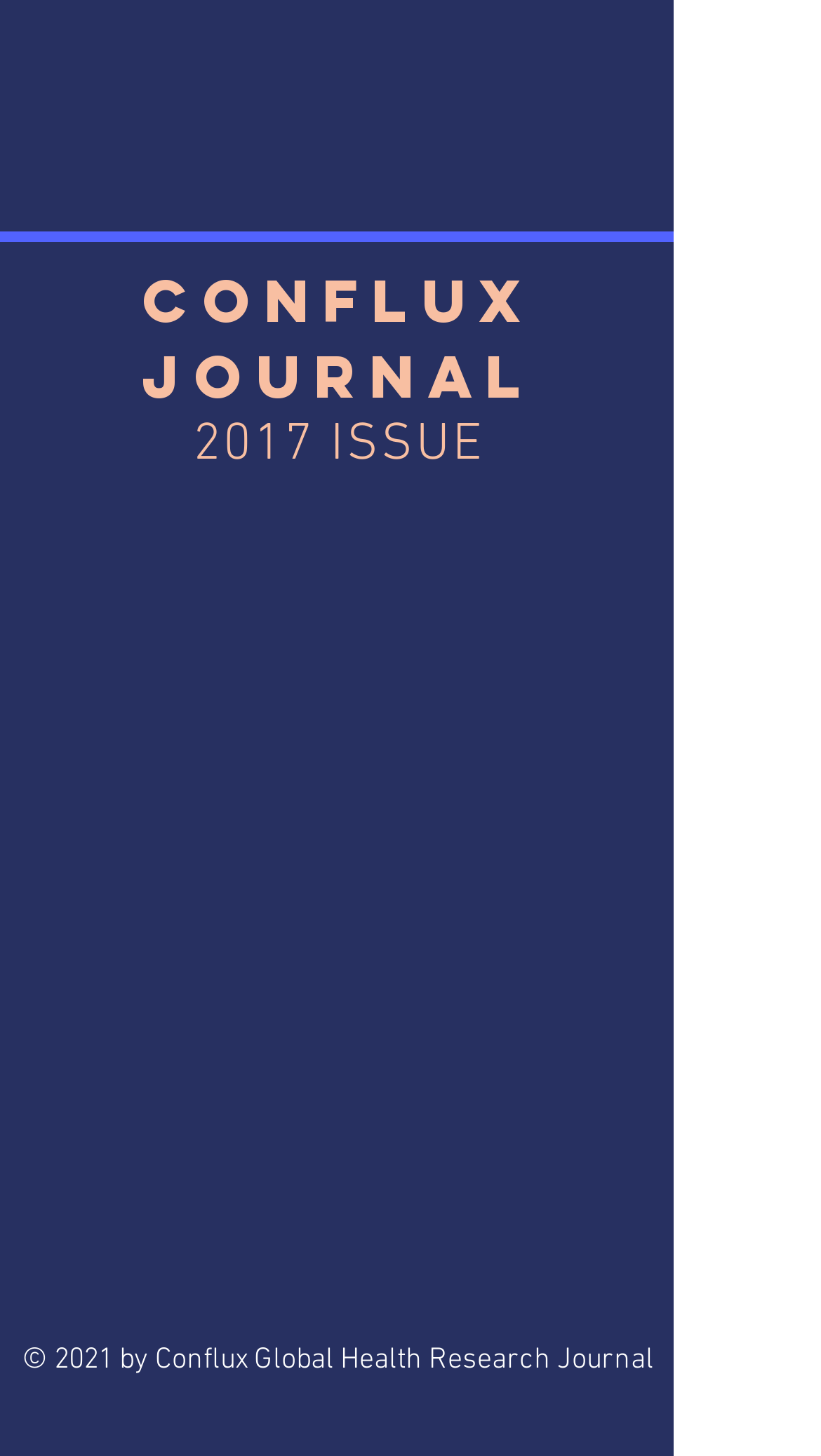What is the type of content embedded?
Based on the visual details in the image, please answer the question thoroughly.

The type of content embedded can be found in the Iframe element, which is described as 'Embedded Content'.